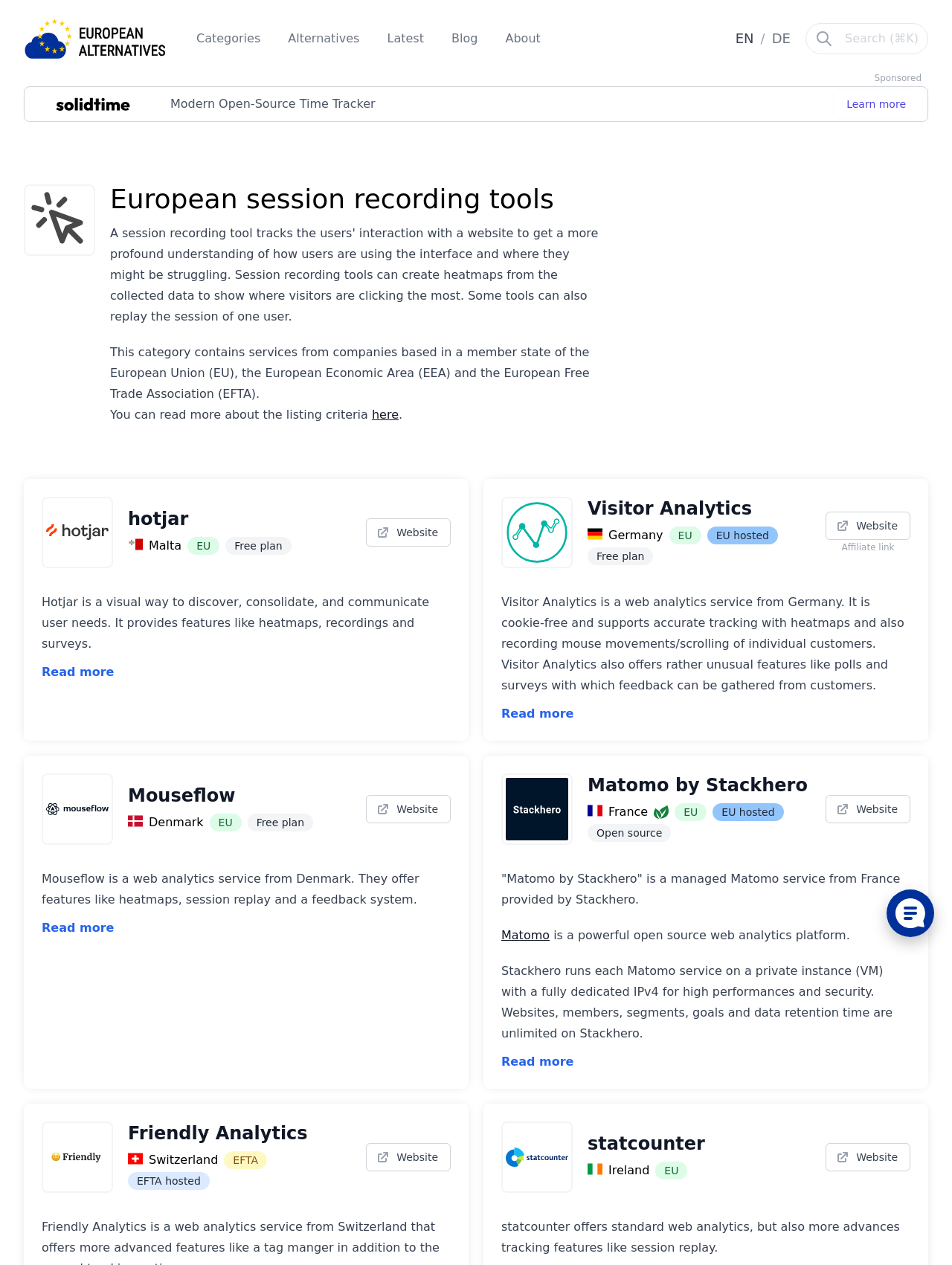Provide the bounding box coordinates of the UI element that matches the description: "hotjar".

[0.134, 0.401, 0.369, 0.42]